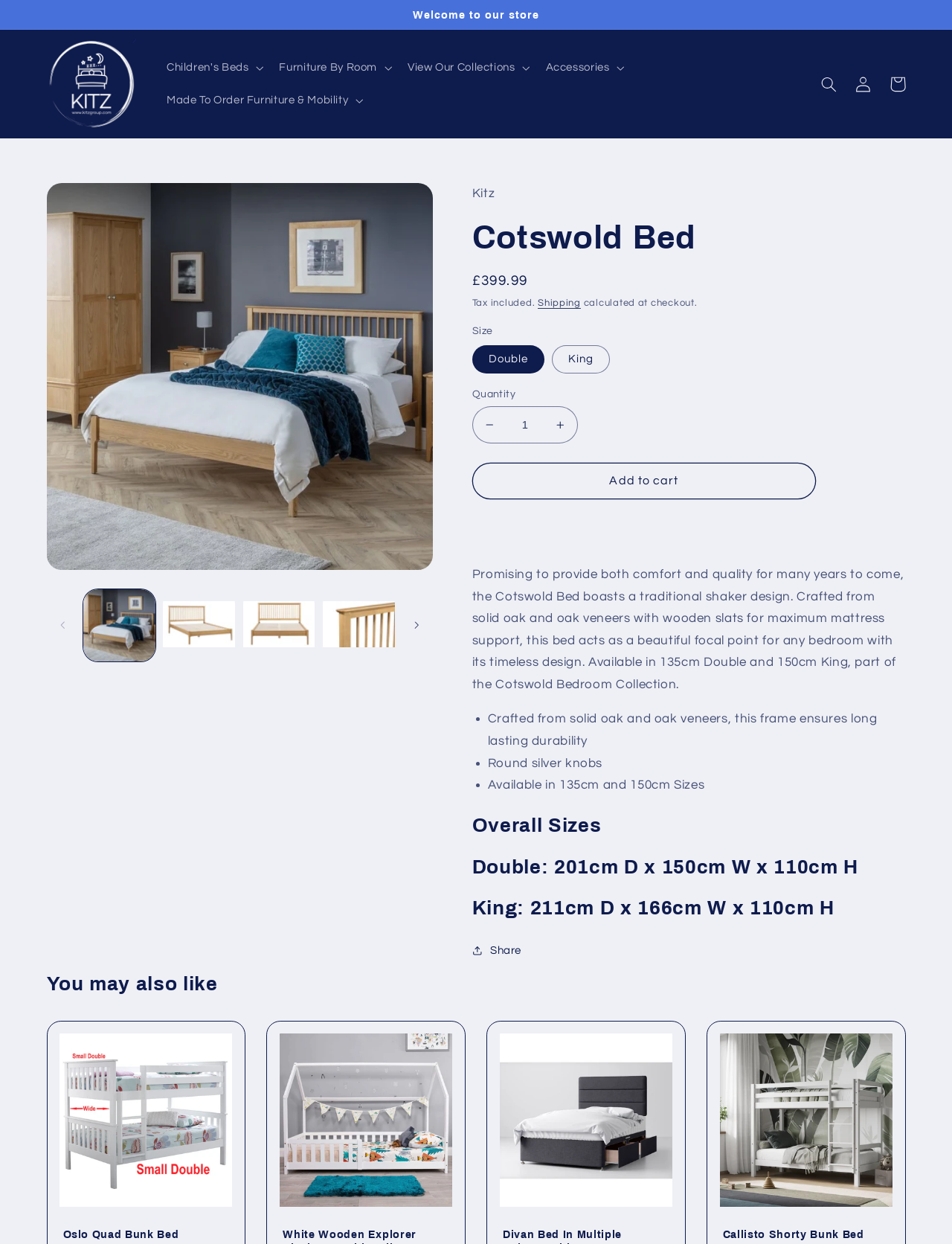Please specify the bounding box coordinates for the clickable region that will help you carry out the instruction: "Add the Cotswold Bed to cart".

[0.496, 0.372, 0.857, 0.401]